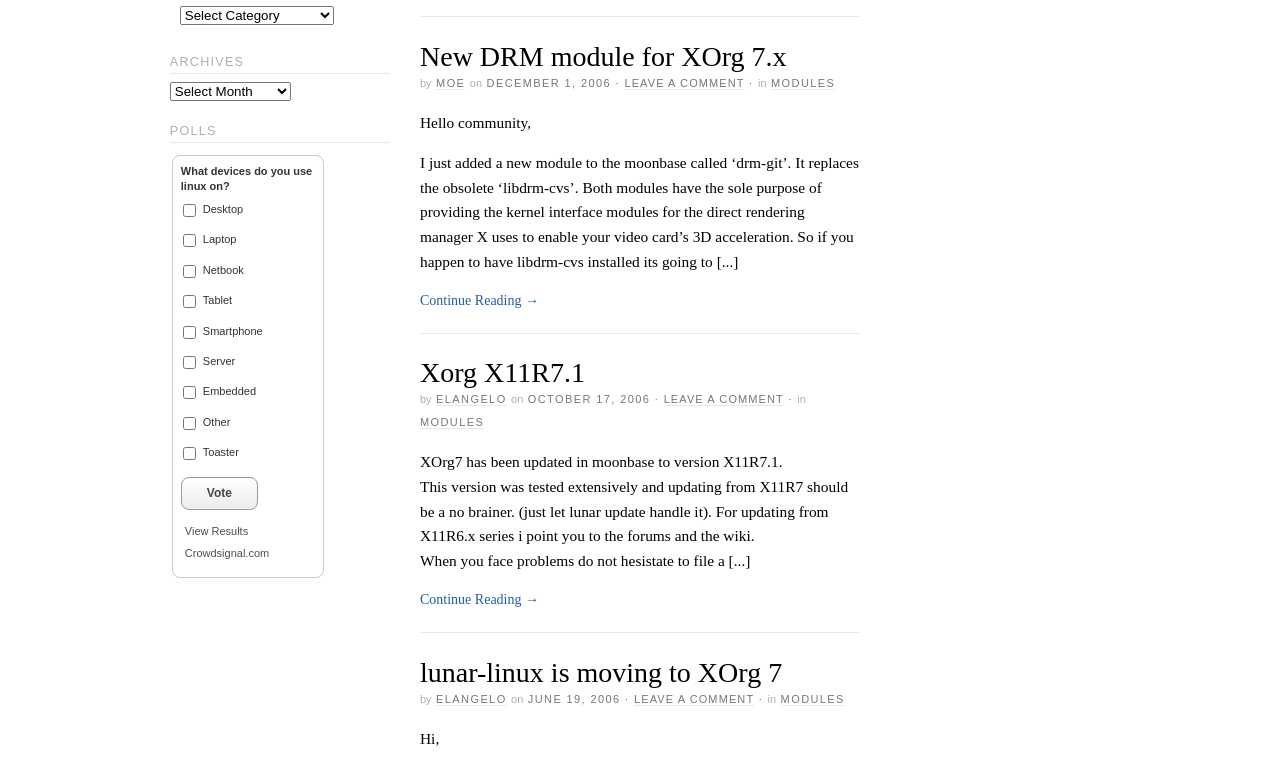Provide the bounding box coordinates for the UI element that is described as: "Xorg X11R7.1".

[0.328, 0.468, 0.457, 0.509]